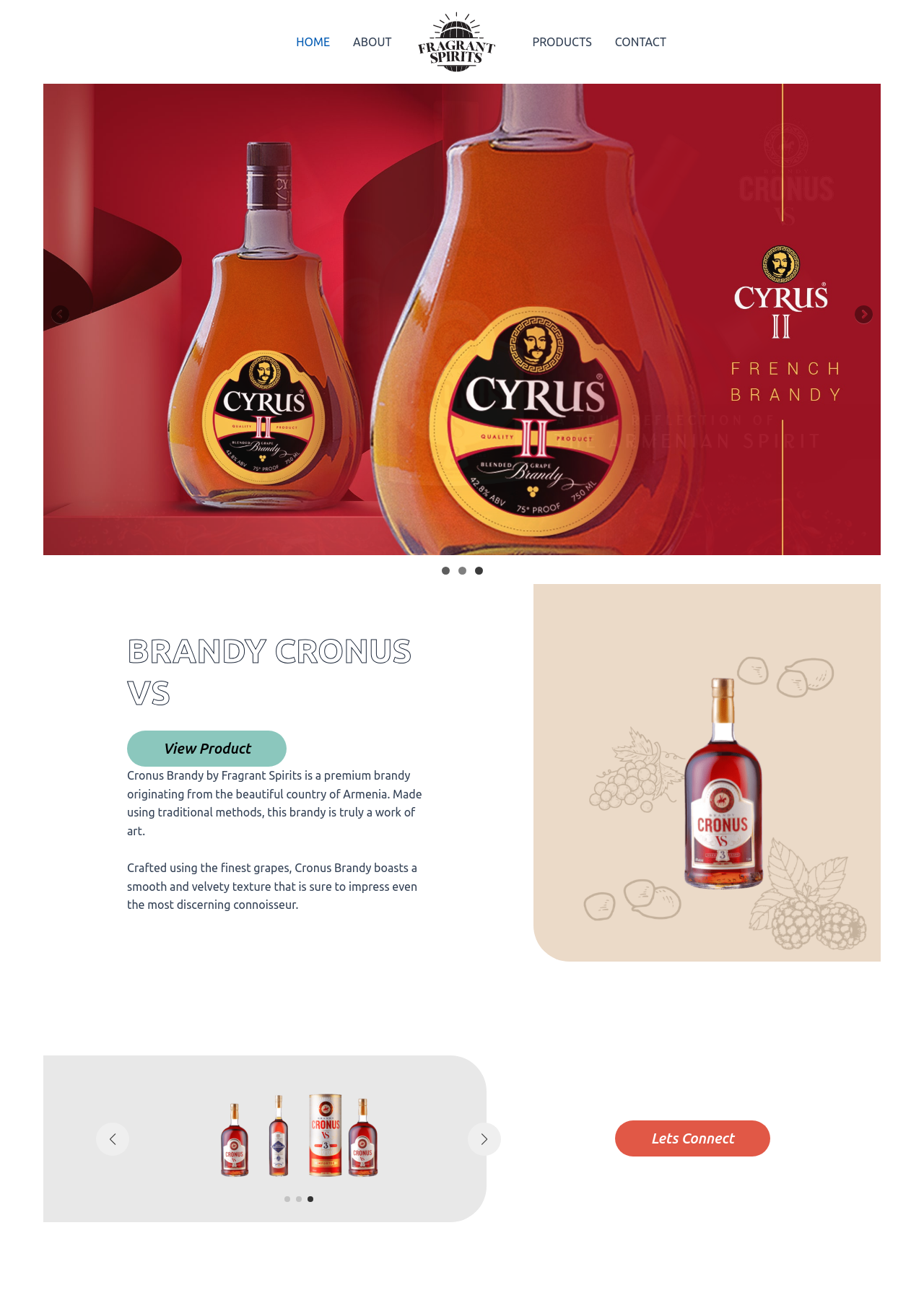Refer to the image and offer a detailed explanation in response to the question: What is the texture of Cronus Brandy?

The texture of Cronus Brandy can be found in the static text 'Crafted using the finest grapes, Cronus Brandy boasts a smooth and velvety texture that is sure to impress even the most discerning connoisseur.'